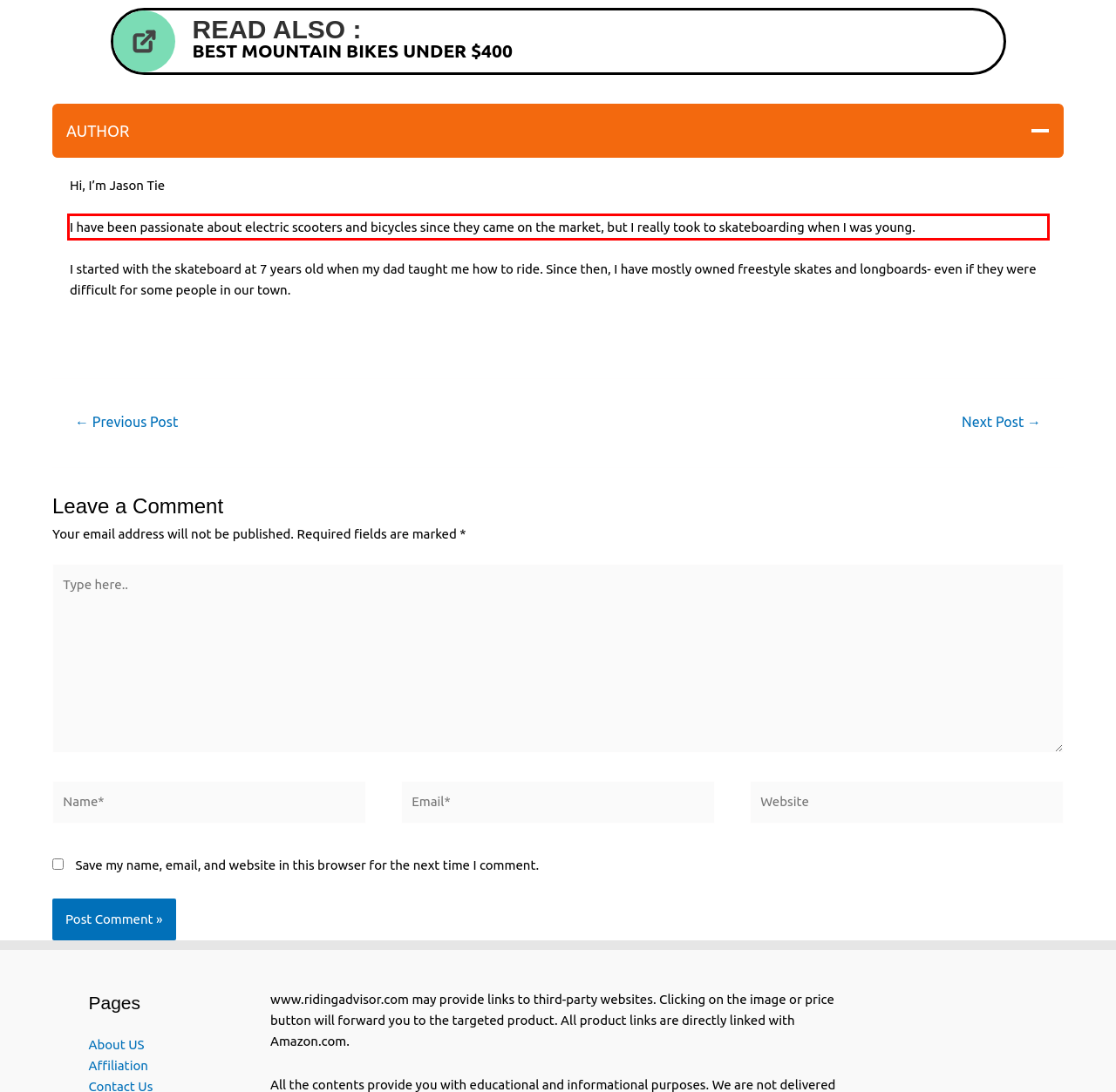Examine the webpage screenshot and use OCR to obtain the text inside the red bounding box.

I have been passionate about electric scooters and bicycles since they came on the market, but I really took to skateboarding when I was young.